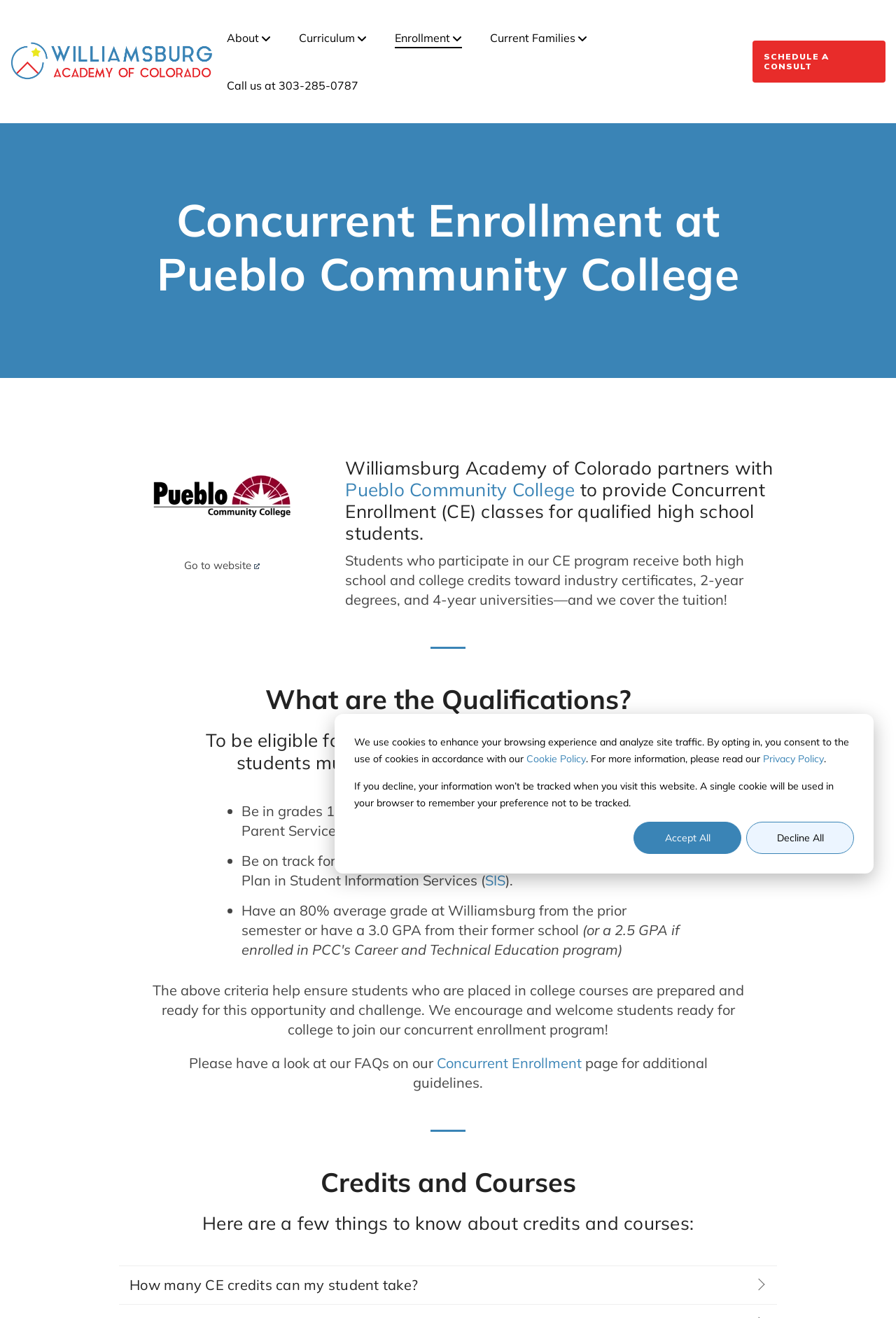Could you highlight the region that needs to be clicked to execute the instruction: "Click Williamsburg Academy Colorado Logo"?

[0.012, 0.049, 0.238, 0.062]